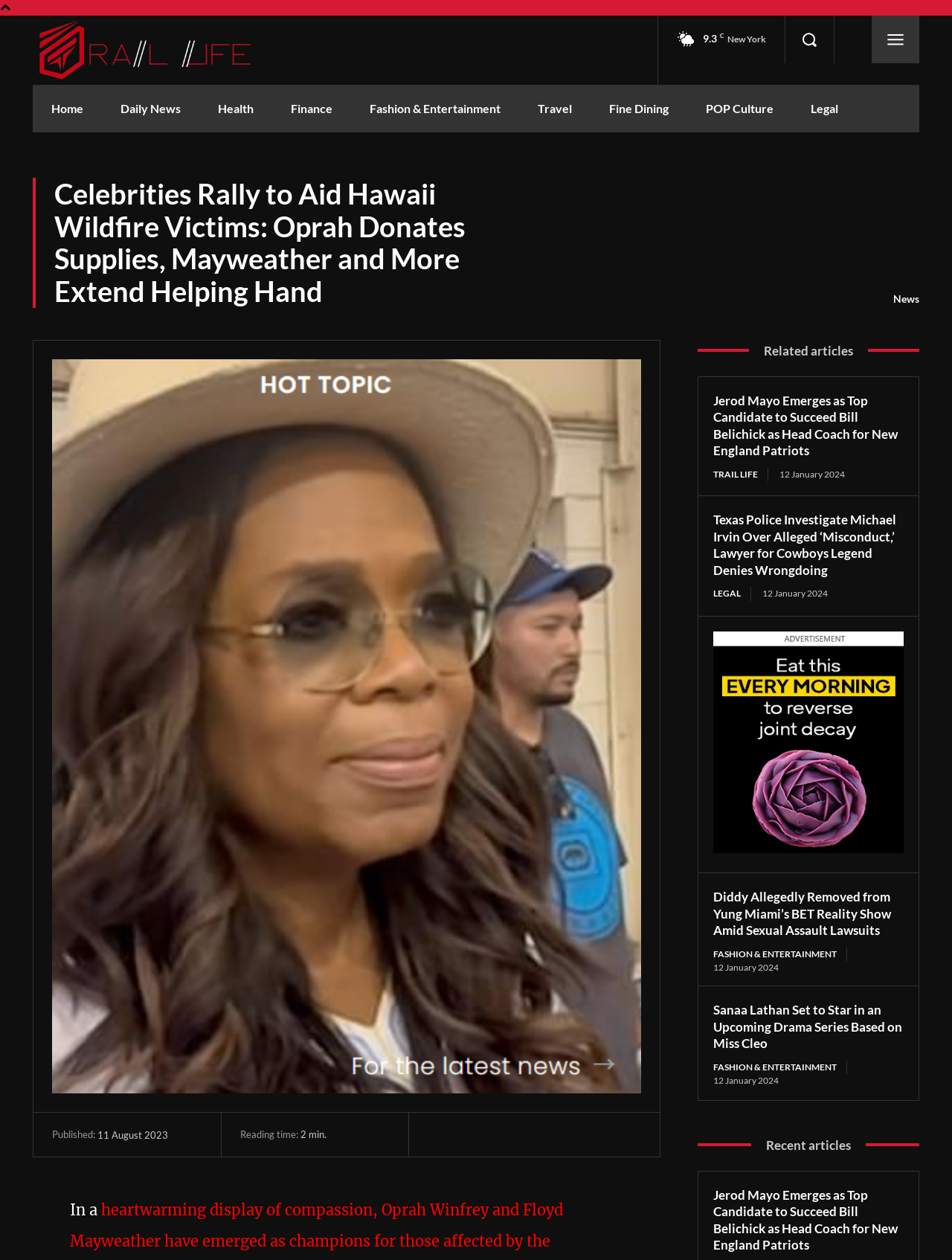Could you indicate the bounding box coordinates of the region to click in order to complete this instruction: "Click the 'Search' button".

[0.825, 0.012, 0.875, 0.05]